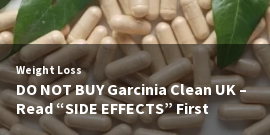Respond to the question below with a single word or phrase:
What is the warning about?

Side effects